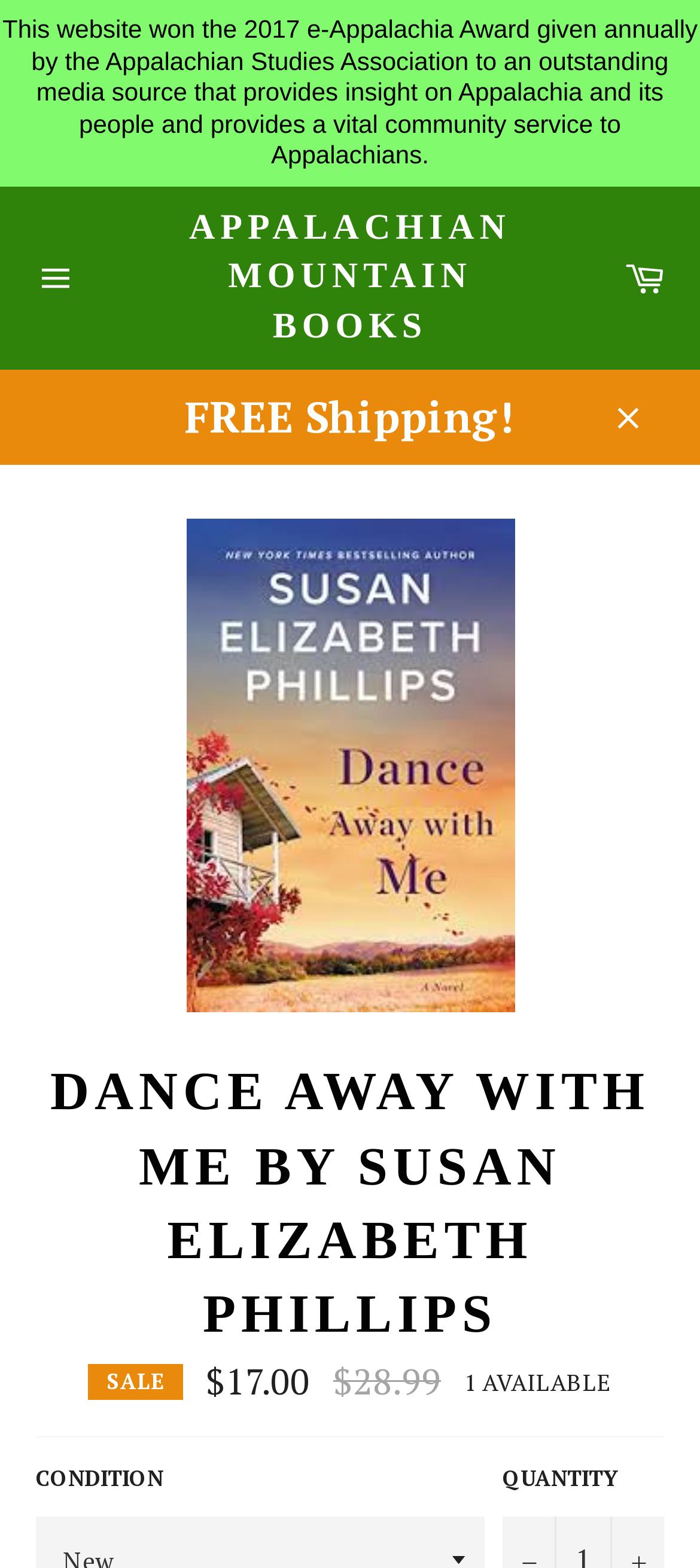Please analyze the image and provide a thorough answer to the question:
How much is the sale price?

The sale price can be found in the StaticText element '$17.00' which is located below the heading 'DANCE AWAY WITH ME BY SUSAN ELIZABETH PHILLIPS'.